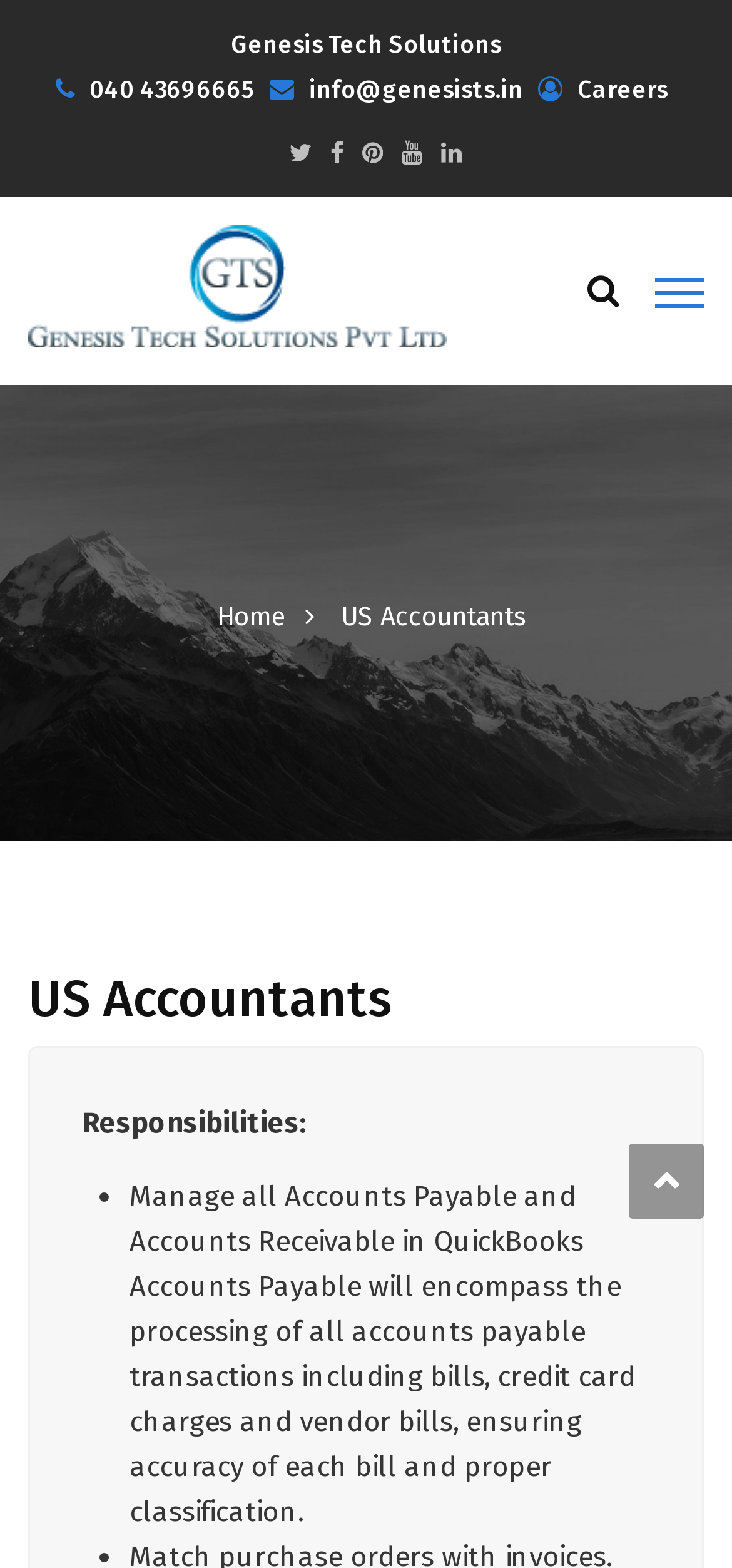Please answer the following question using a single word or phrase: 
What is the email address?

info@genesists.in